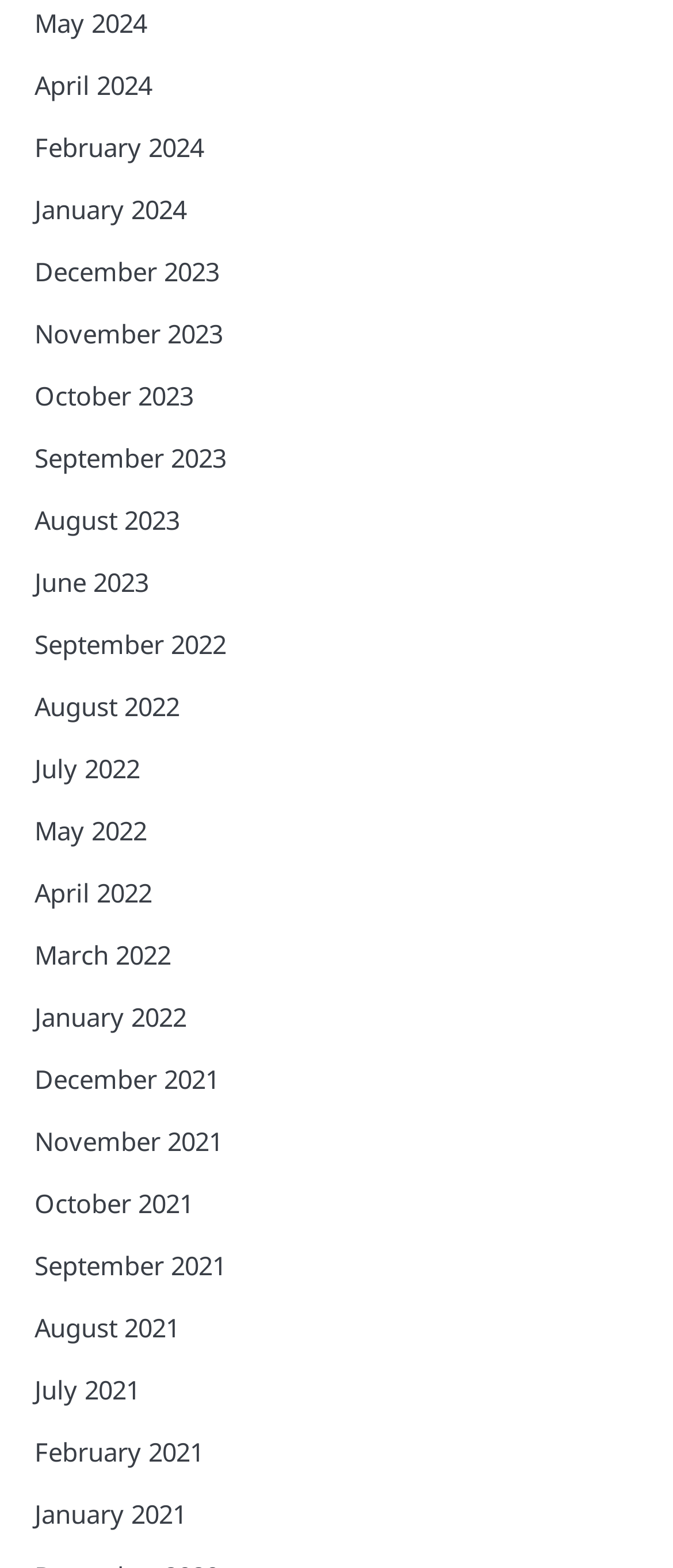Is there a link for March 2021?
Using the image as a reference, answer with just one word or a short phrase.

No